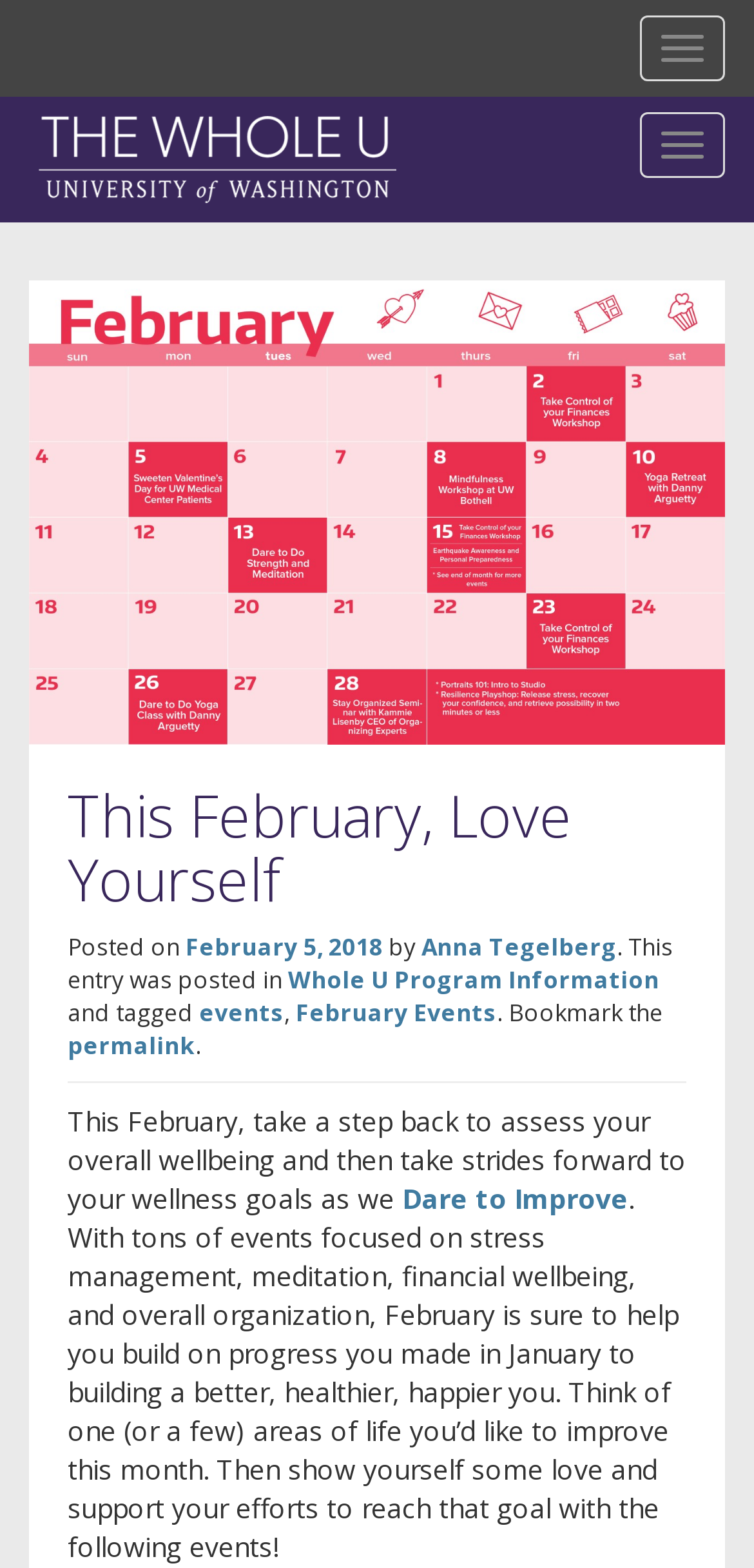Pinpoint the bounding box coordinates of the clickable area necessary to execute the following instruction: "Visit THE WHOLE U". The coordinates should be given as four float numbers between 0 and 1, namely [left, top, right, bottom].

[0.051, 0.074, 0.526, 0.13]